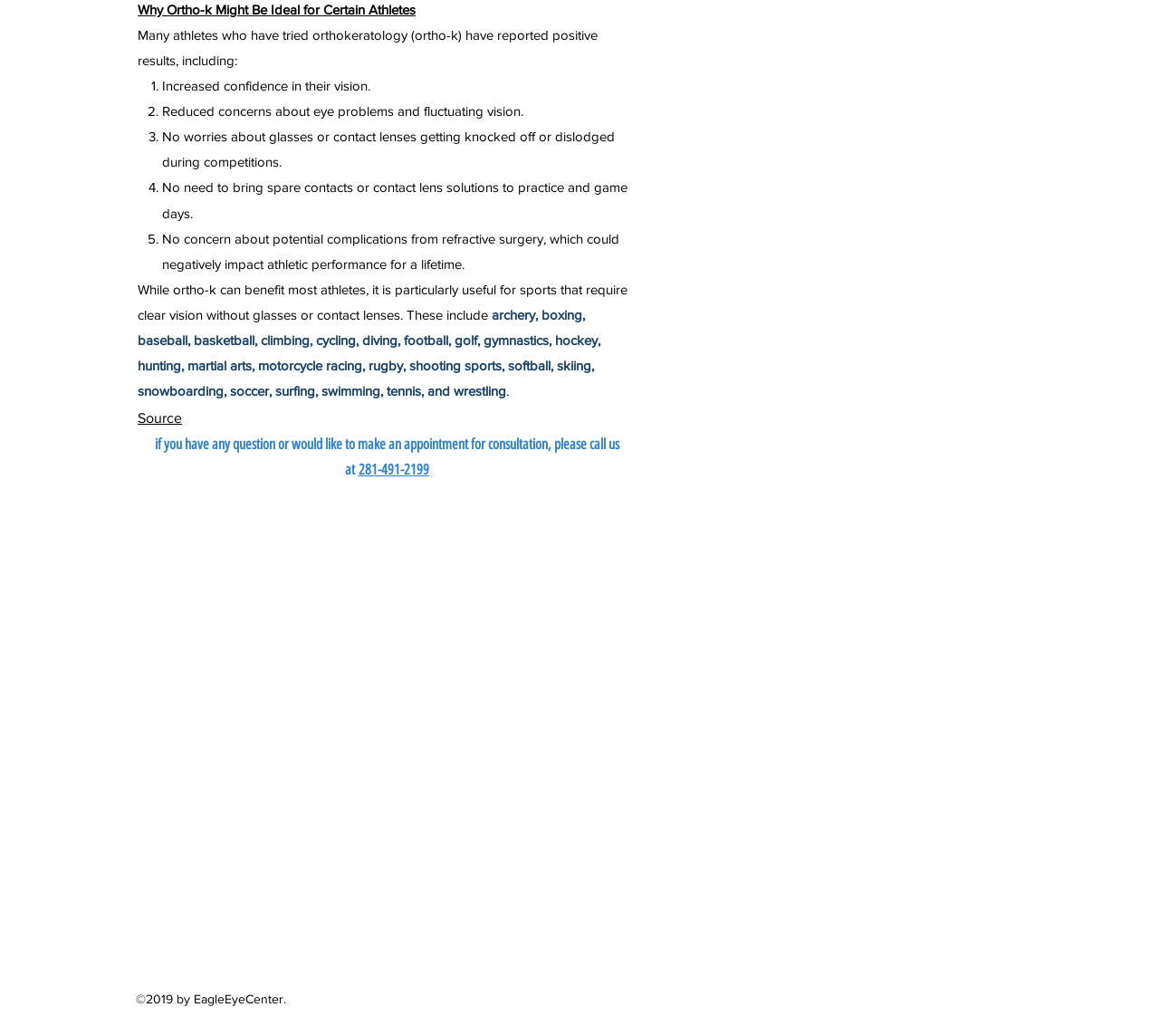Who owns the copyright to the webpage content?
Please provide a single word or phrase based on the screenshot.

EagleEyeCenter